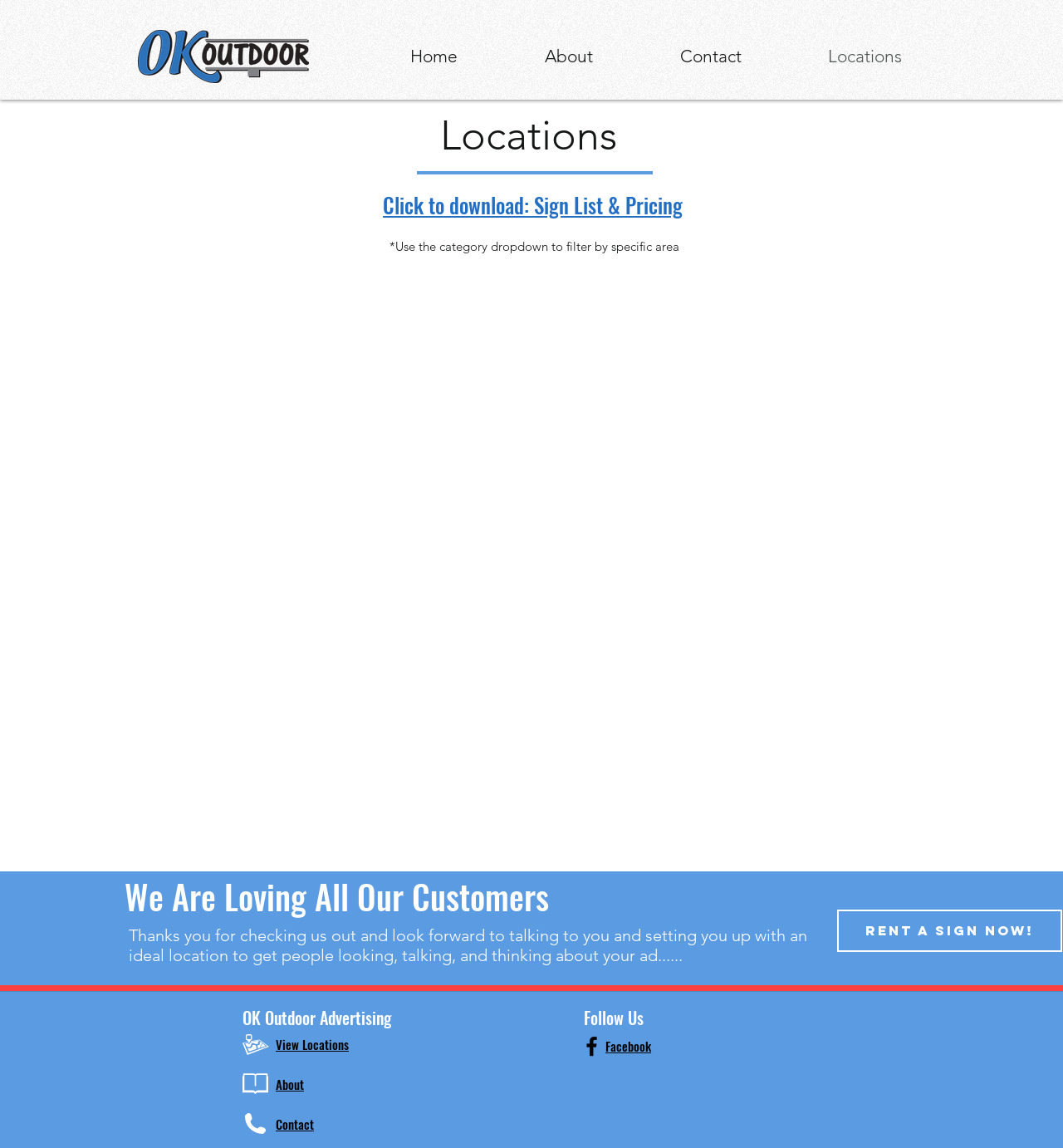Identify the bounding box coordinates for the UI element described by the following text: "Contact". Provide the coordinates as four float numbers between 0 and 1, in the format [left, top, right, bottom].

[0.259, 0.971, 0.295, 0.987]